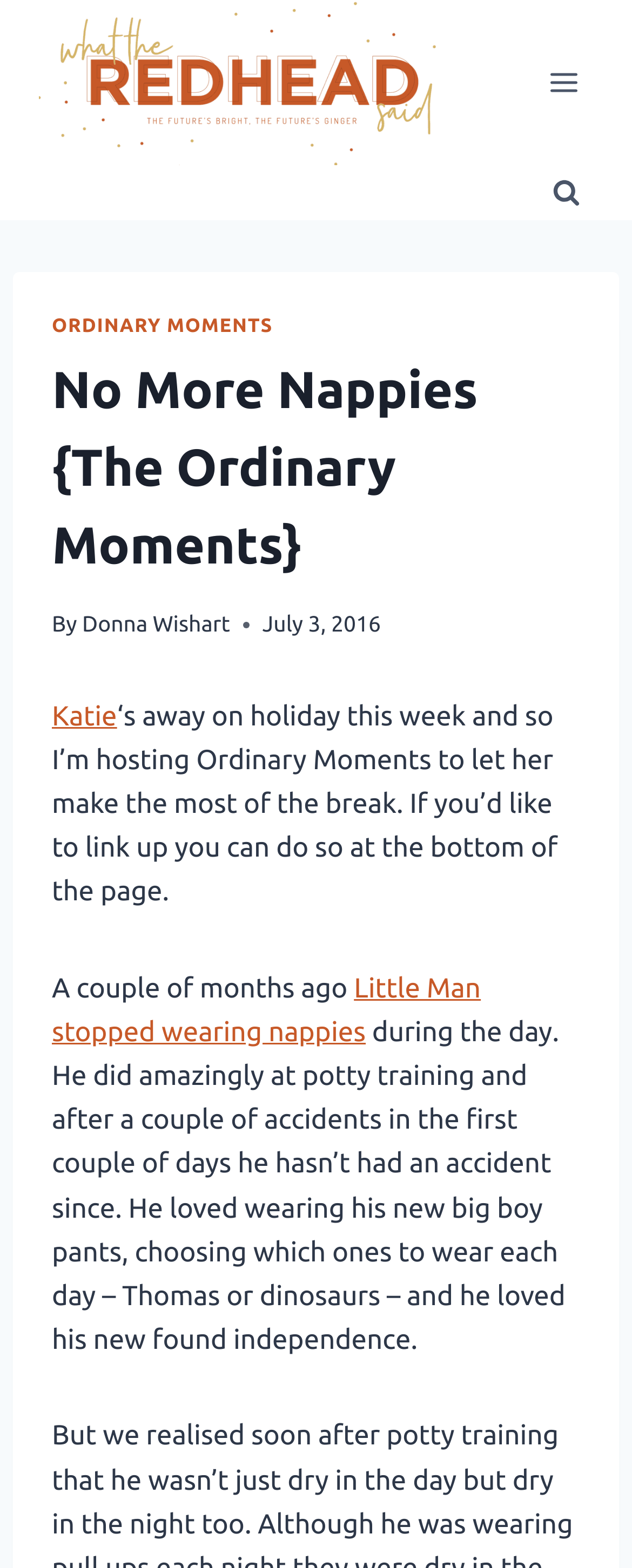Please reply to the following question with a single word or a short phrase:
What is Little Man's achievement?

Stopped wearing nappies